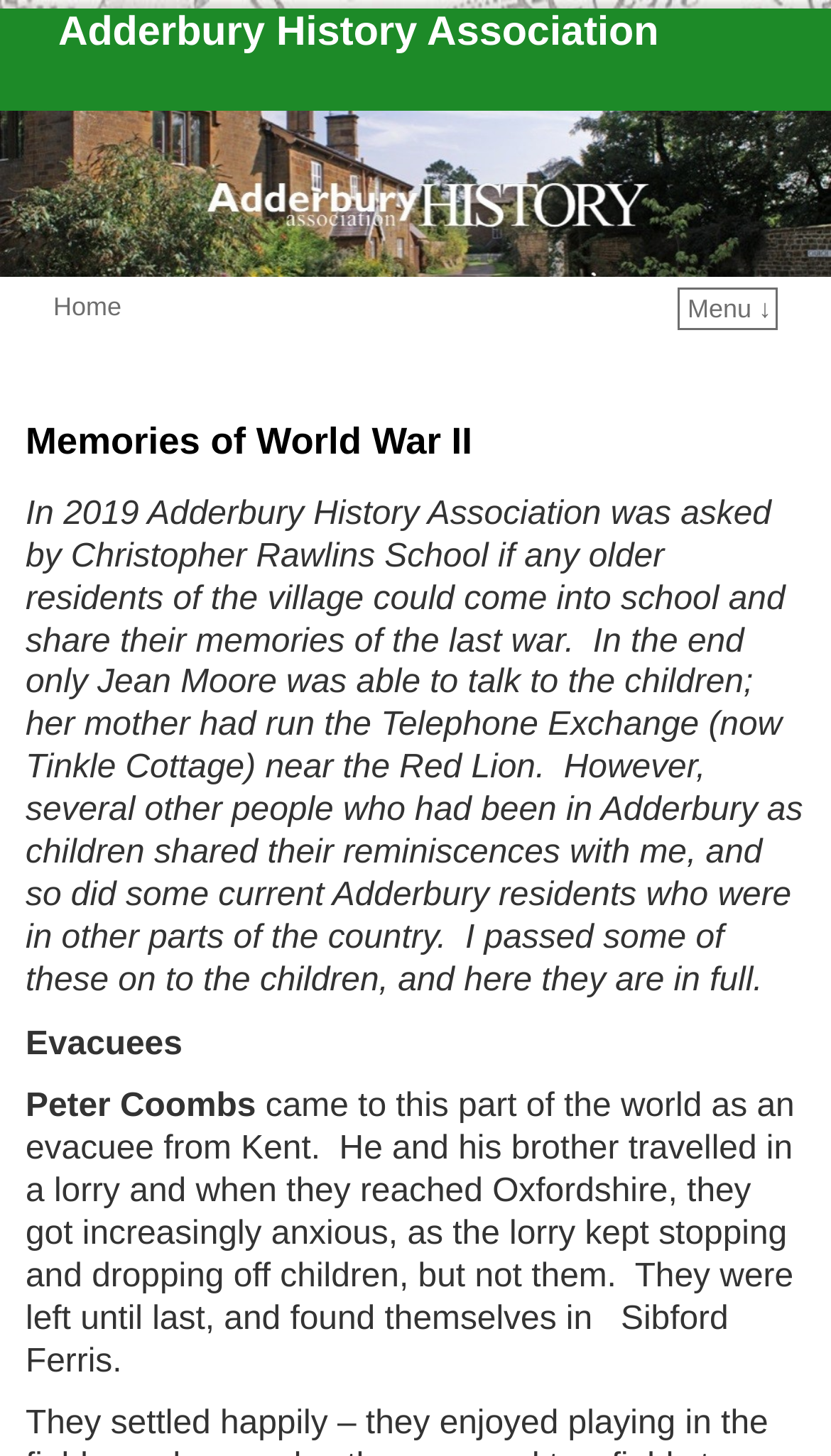Locate the bounding box of the UI element with the following description: "Skip to primary content".

[0.0, 0.234, 0.315, 0.26]